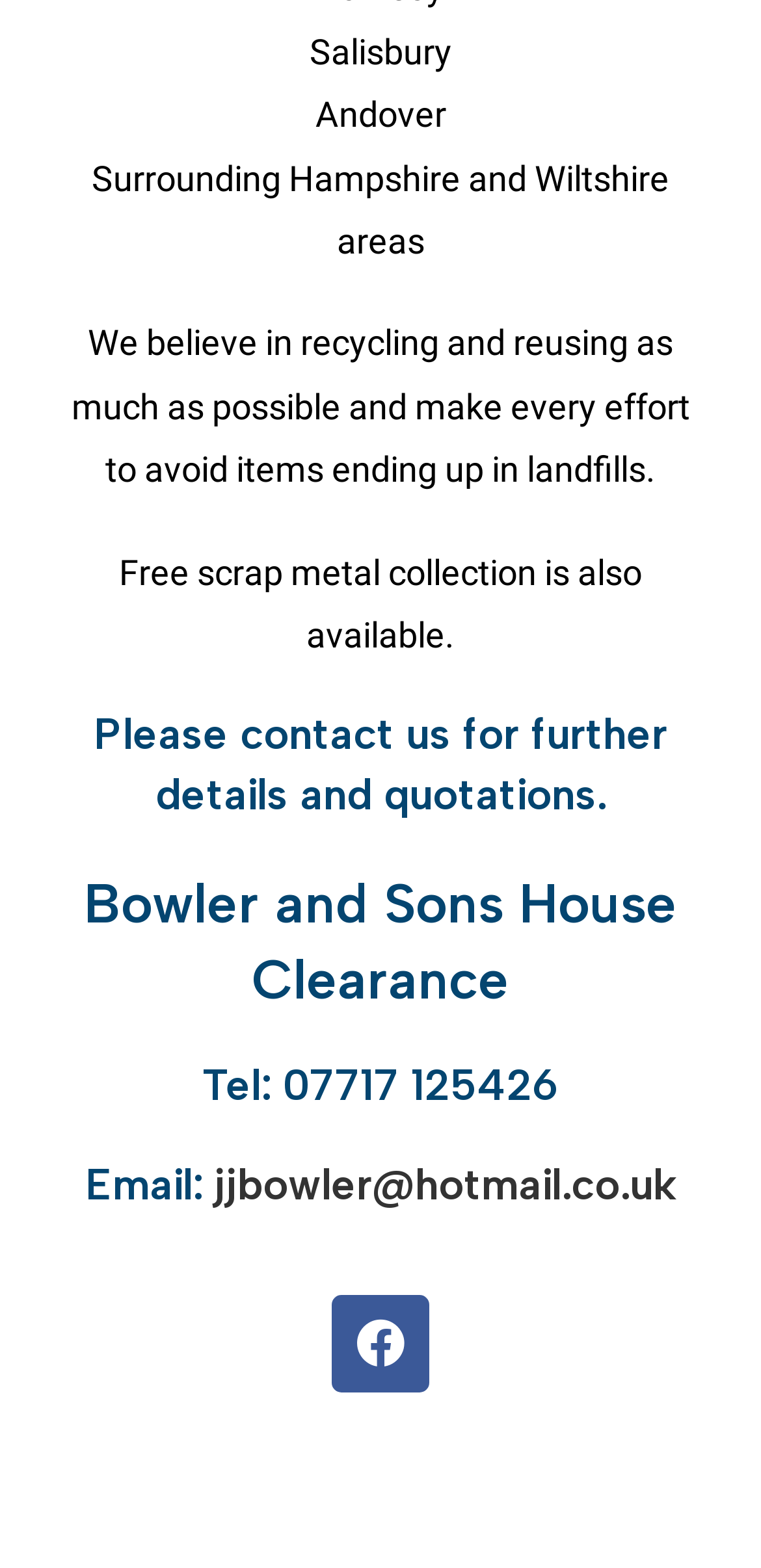Is scrap metal collection available?
Analyze the screenshot and provide a detailed answer to the question.

According to the webpage, free scrap metal collection is available, as stated in the static text element 'Free scrap metal collection is also available'.